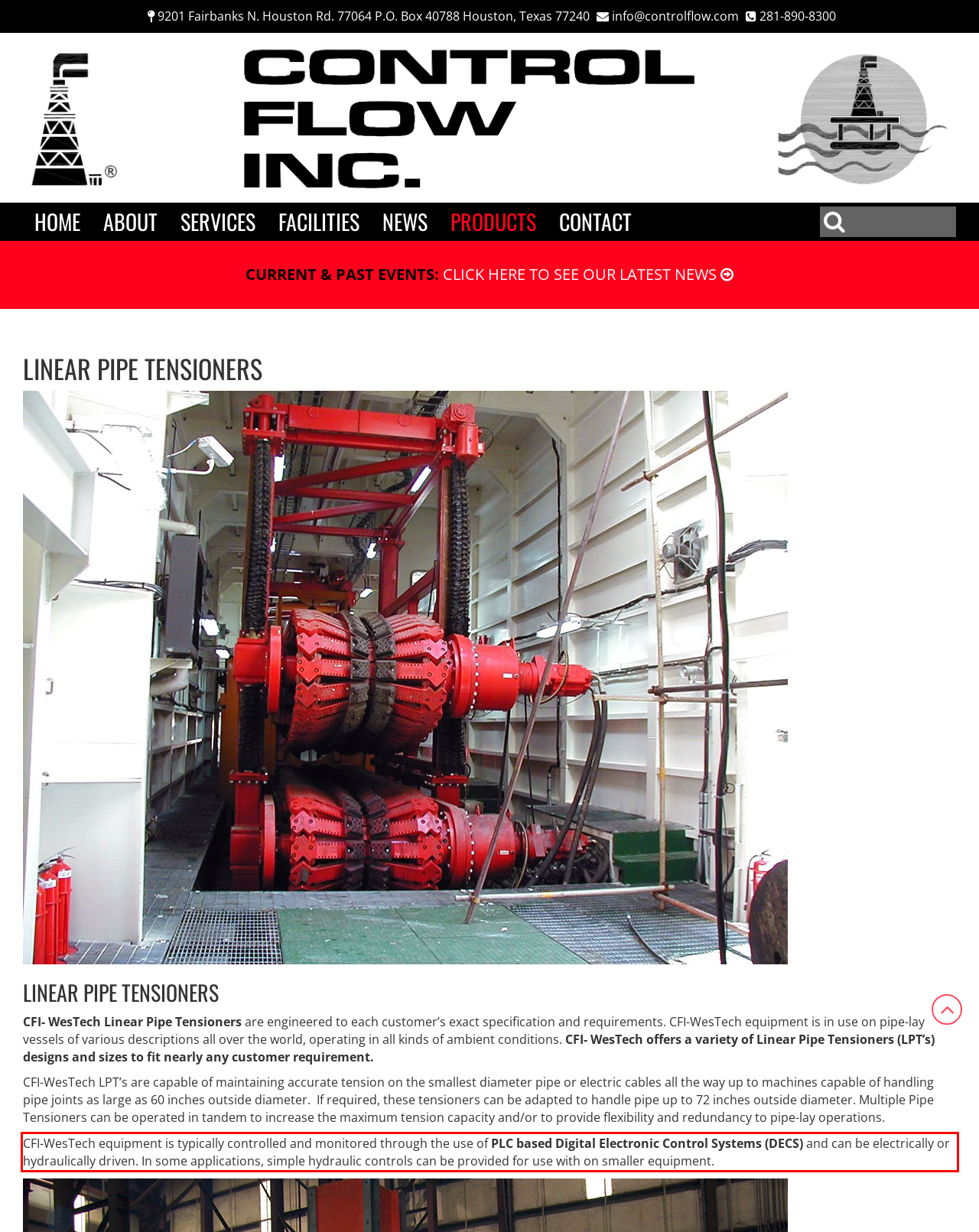Extract and provide the text found inside the red rectangle in the screenshot of the webpage.

CFI-WesTech equipment is typically controlled and monitored through the use of PLC based Digital Electronic Control Systems (DECS) and can be electrically or hydraulically driven. In some applications, simple hydraulic controls can be provided for use with on smaller equipment.